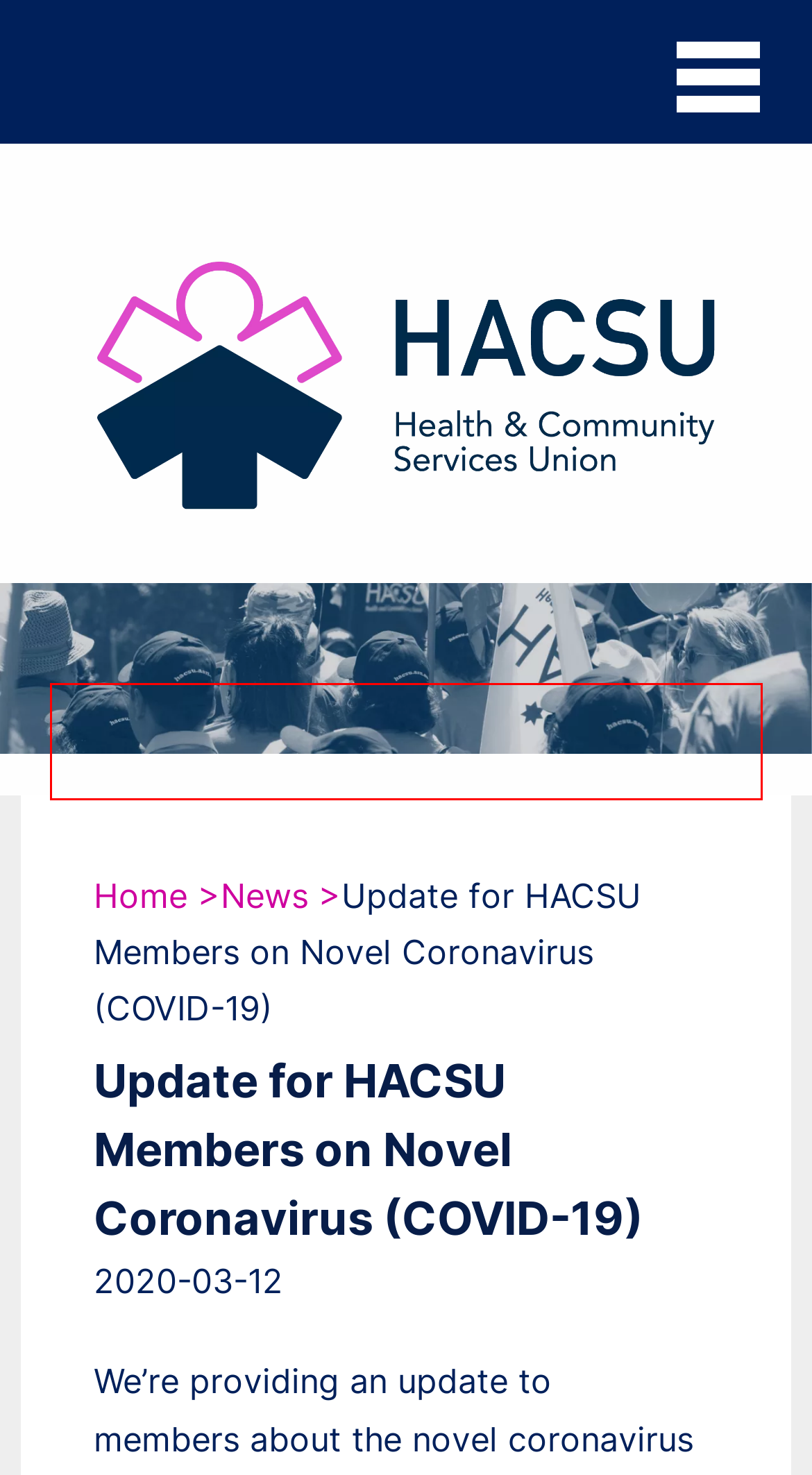You are provided with a screenshot of a webpage containing a red rectangle bounding box. Identify the webpage description that best matches the new webpage after the element in the bounding box is clicked. Here are the potential descriptions:
A. Contact us | Health and Community Services Union (HACSU)
B. Latest News
C. Change of Direct User ID
D. FWC approves new agreement at VMCH
E. About
F. Update your details
G. Member Advantage
H. Member Benefits

H